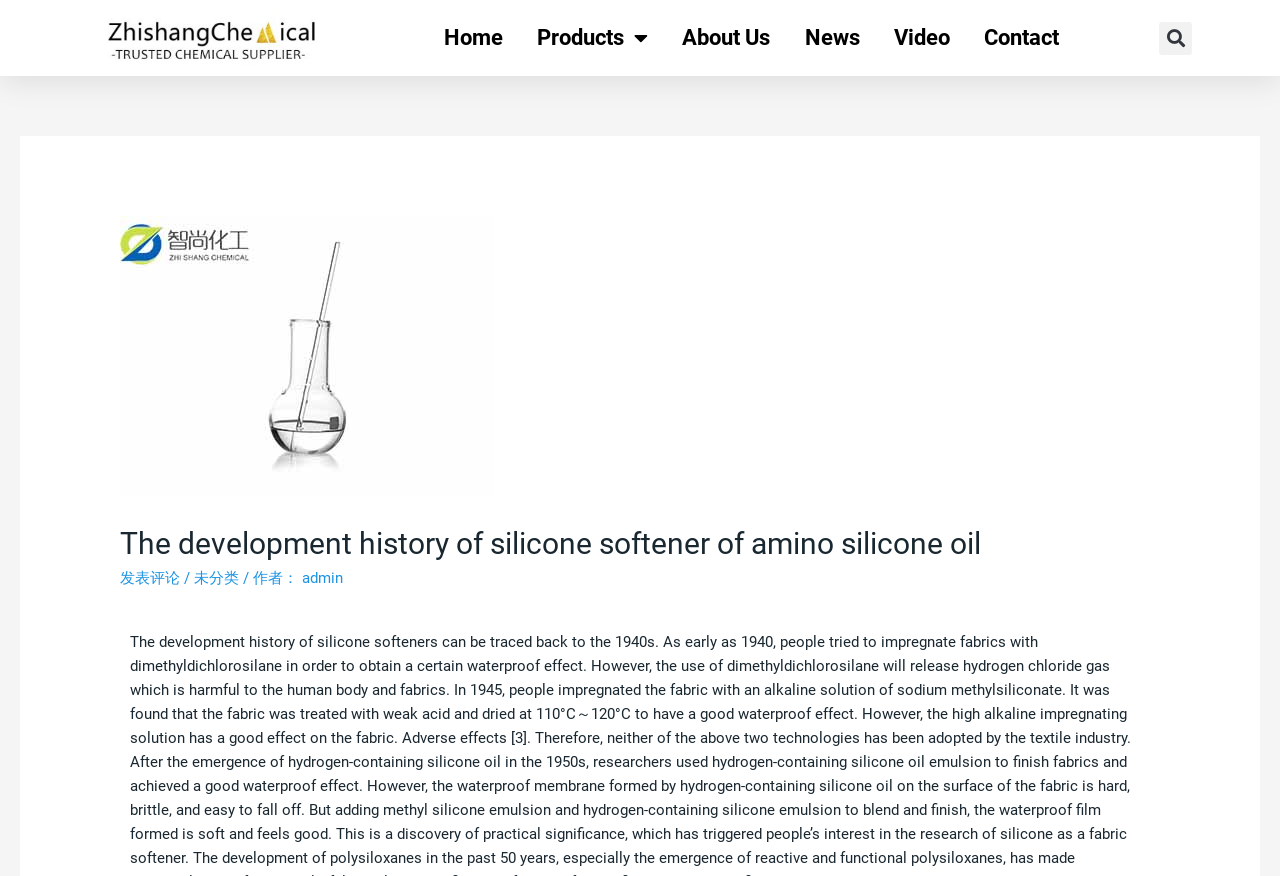Give a succinct answer to this question in a single word or phrase: 
What is the function of the button on the top right?

Search